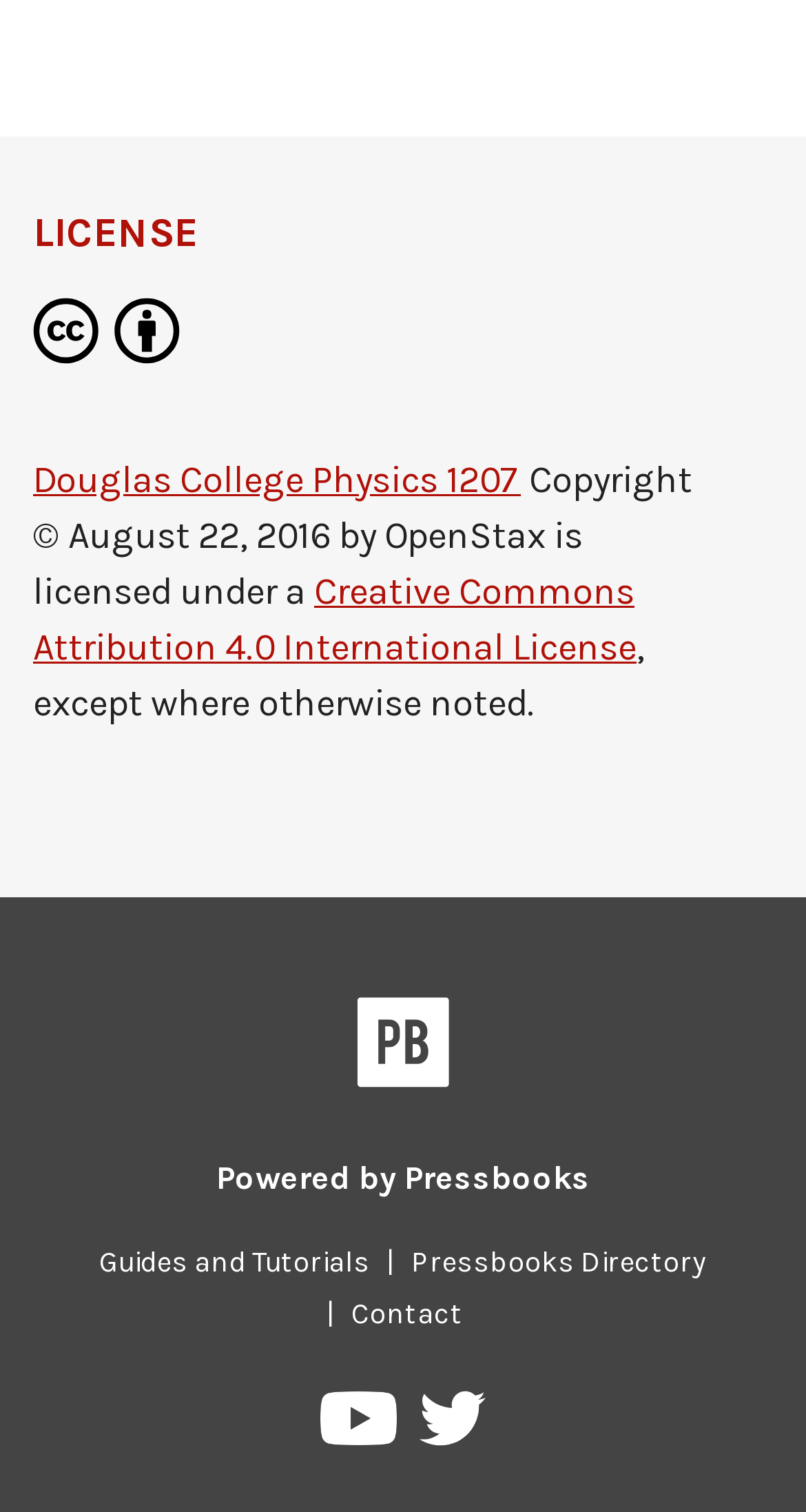Identify the bounding box coordinates of the section to be clicked to complete the task described by the following instruction: "View Douglas College Physics 1207". The coordinates should be four float numbers between 0 and 1, formatted as [left, top, right, bottom].

[0.041, 0.302, 0.646, 0.332]